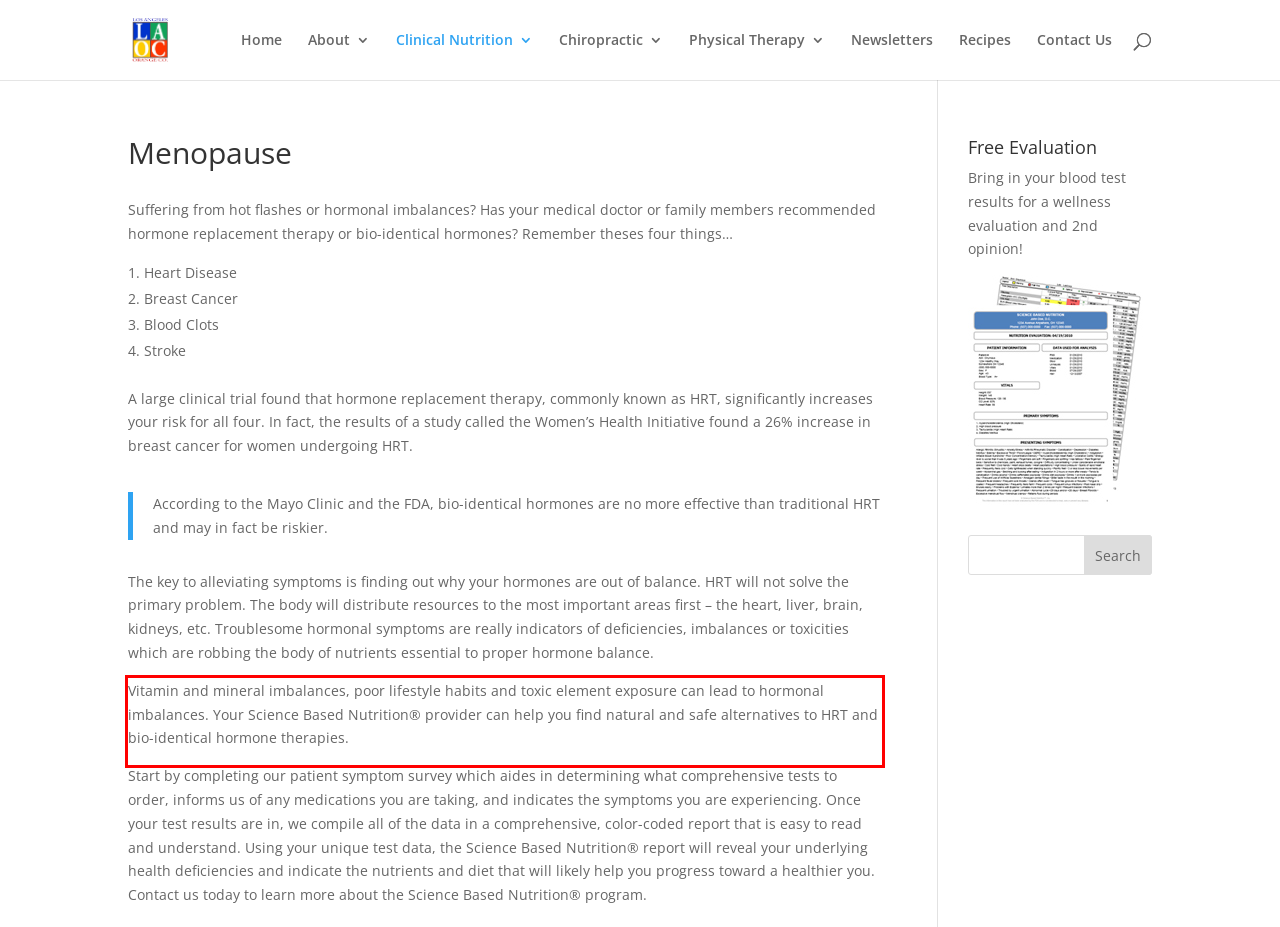Identify the text within the red bounding box on the webpage screenshot and generate the extracted text content.

Vitamin and mineral imbalances, poor lifestyle habits and toxic element exposure can lead to hormonal imbalances. Your Science Based Nutrition® provider can help you find natural and safe alternatives to HRT and bio-identical hormone therapies.